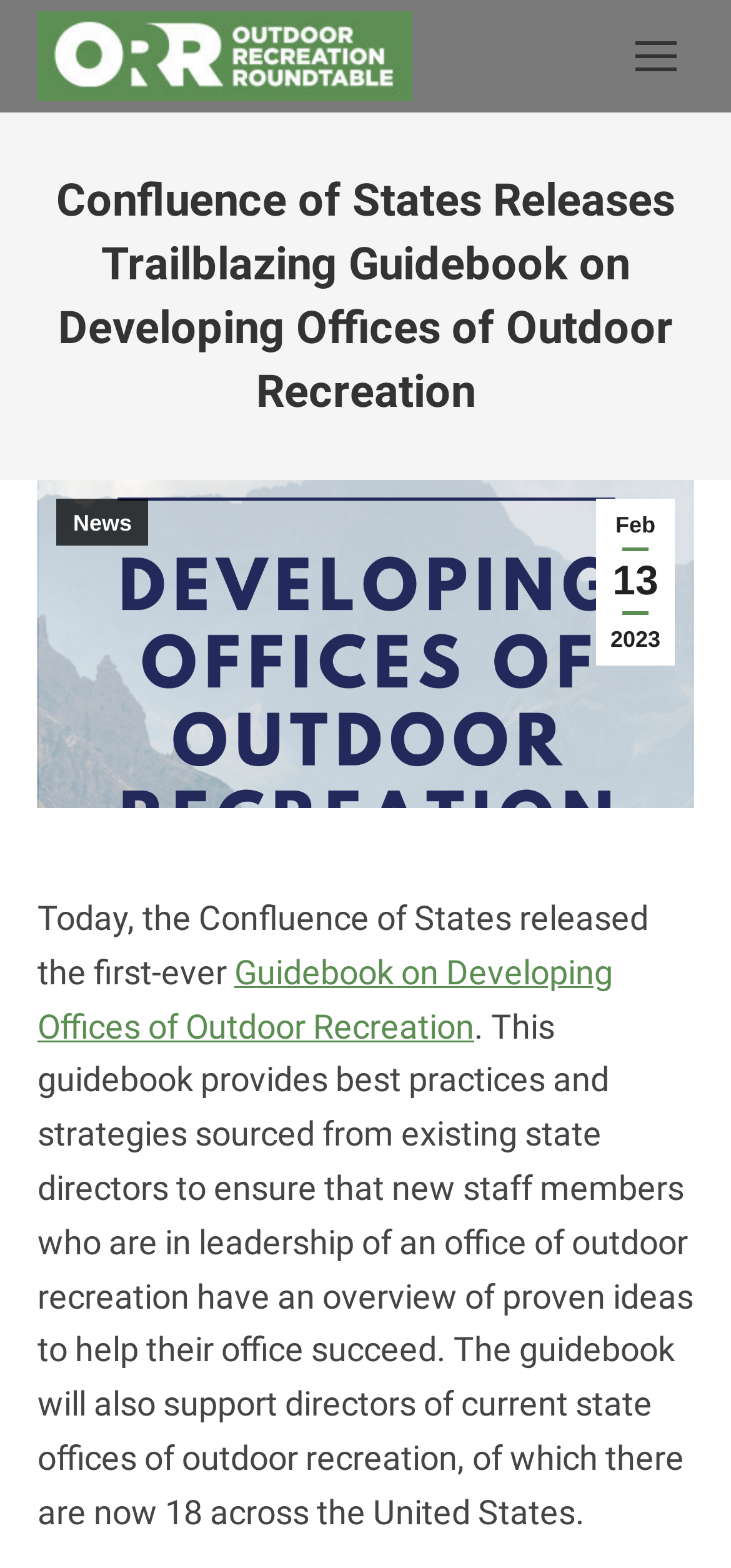What is the purpose of the guidebook?
Please provide a detailed and thorough answer to the question.

I found the purpose of the guidebook by reading the StaticText element which describes the guidebook as providing 'best practices and strategies sourced from existing state directors to ensure that new staff members who are in leadership of an office of outdoor recreation have an overview of proven ideas to help their office succeed'.